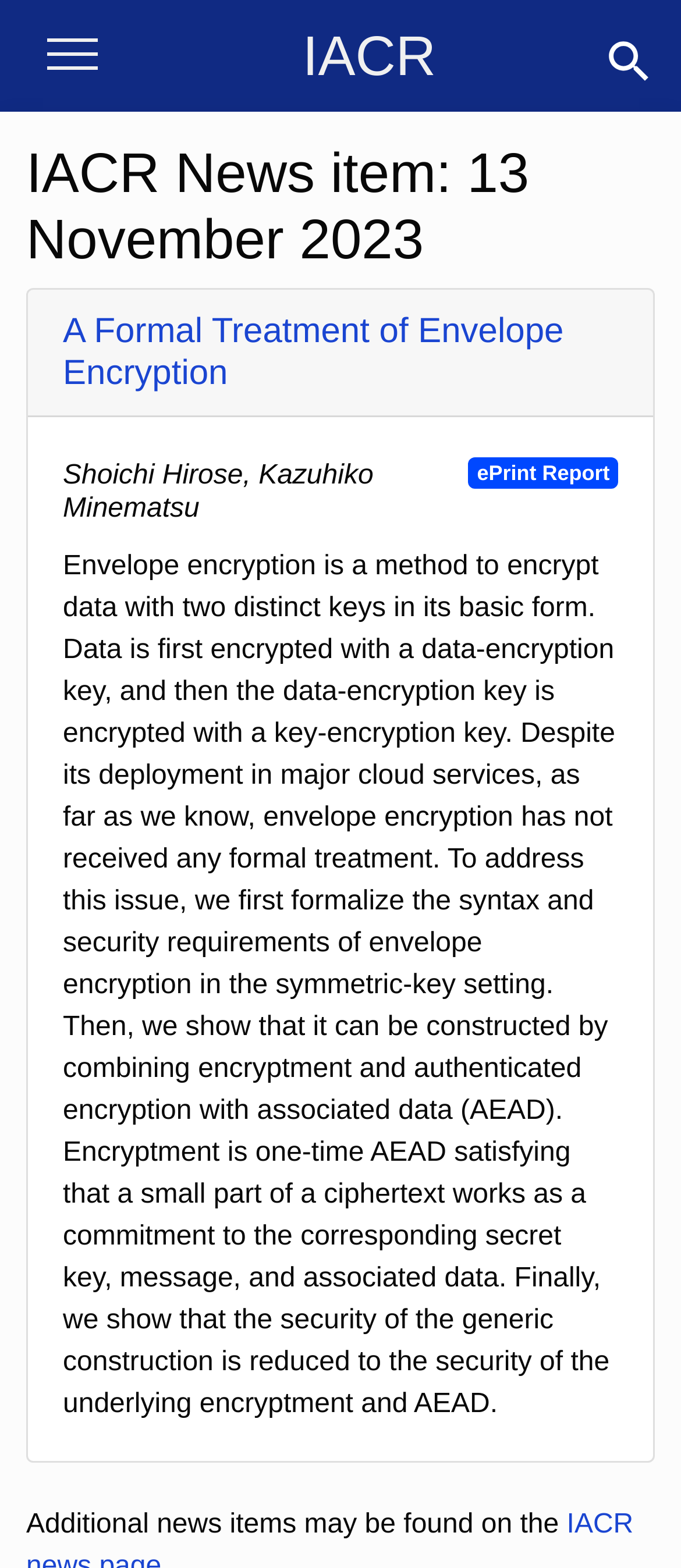What is the name of the organization?
Refer to the image and provide a concise answer in one word or phrase.

IACR